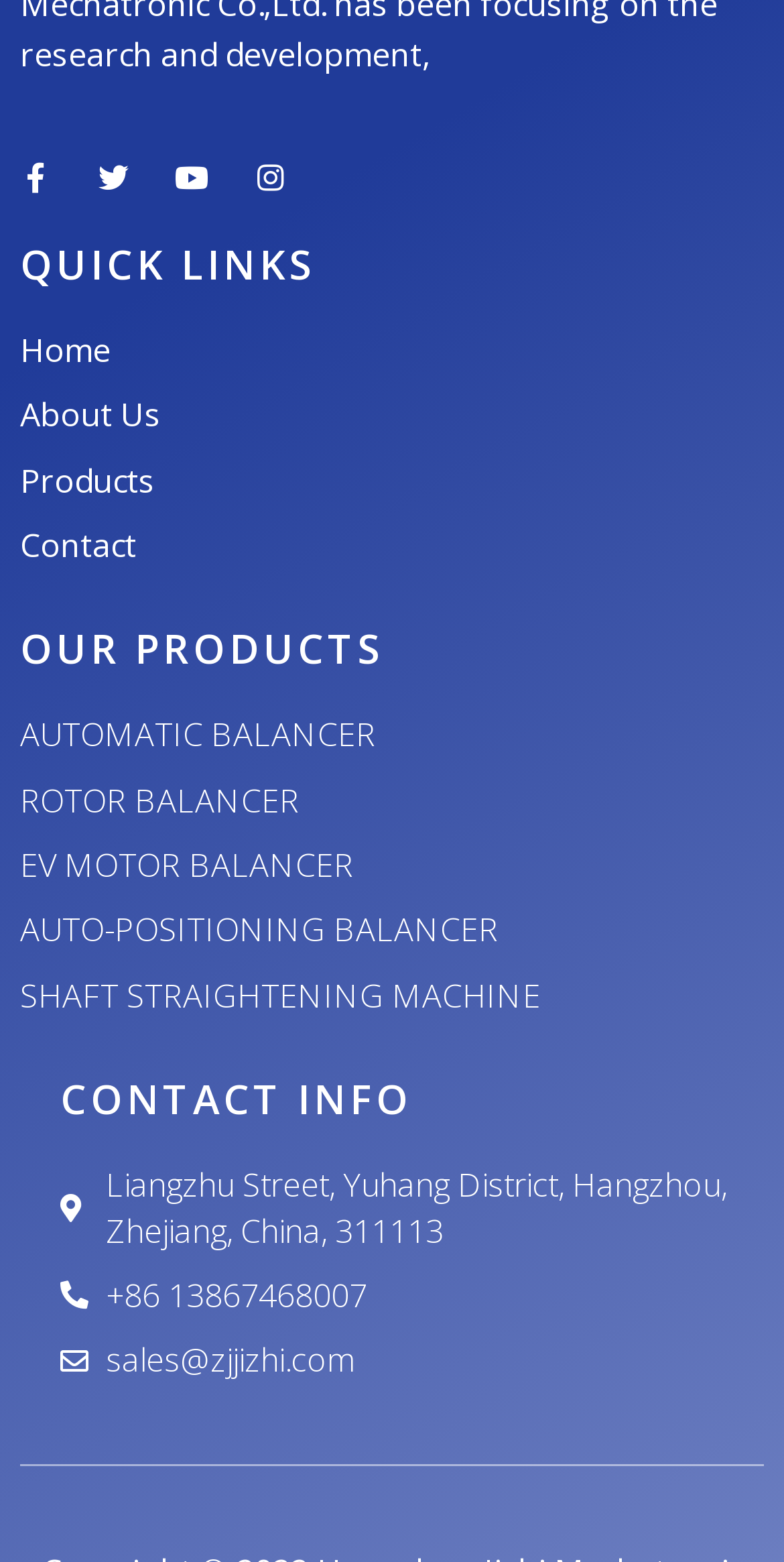Please predict the bounding box coordinates of the element's region where a click is necessary to complete the following instruction: "Send an email to sales". The coordinates should be represented by four float numbers between 0 and 1, i.e., [left, top, right, bottom].

[0.077, 0.857, 0.974, 0.886]